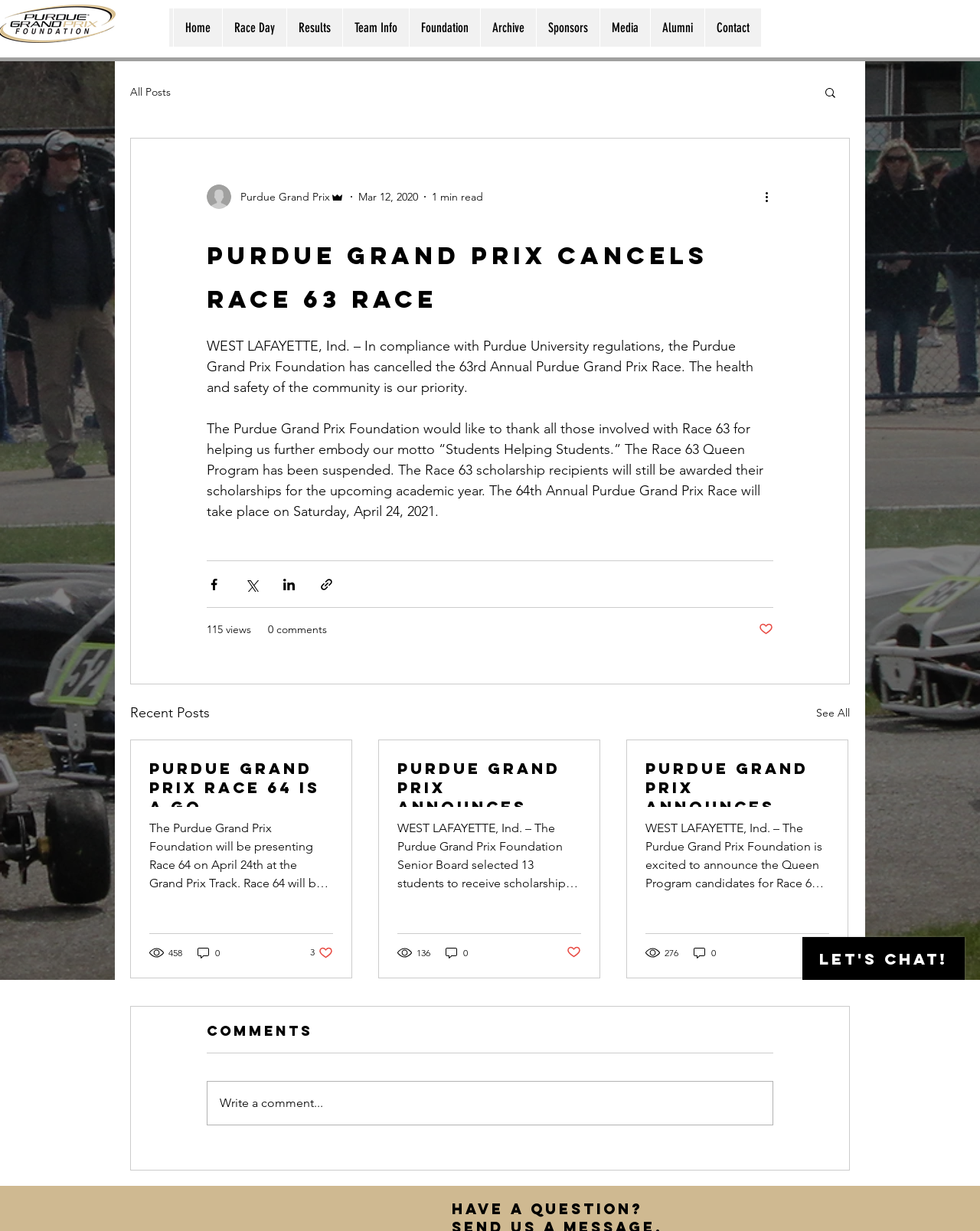Answer briefly with one word or phrase:
How many scholarship recipients will still be awarded?

13